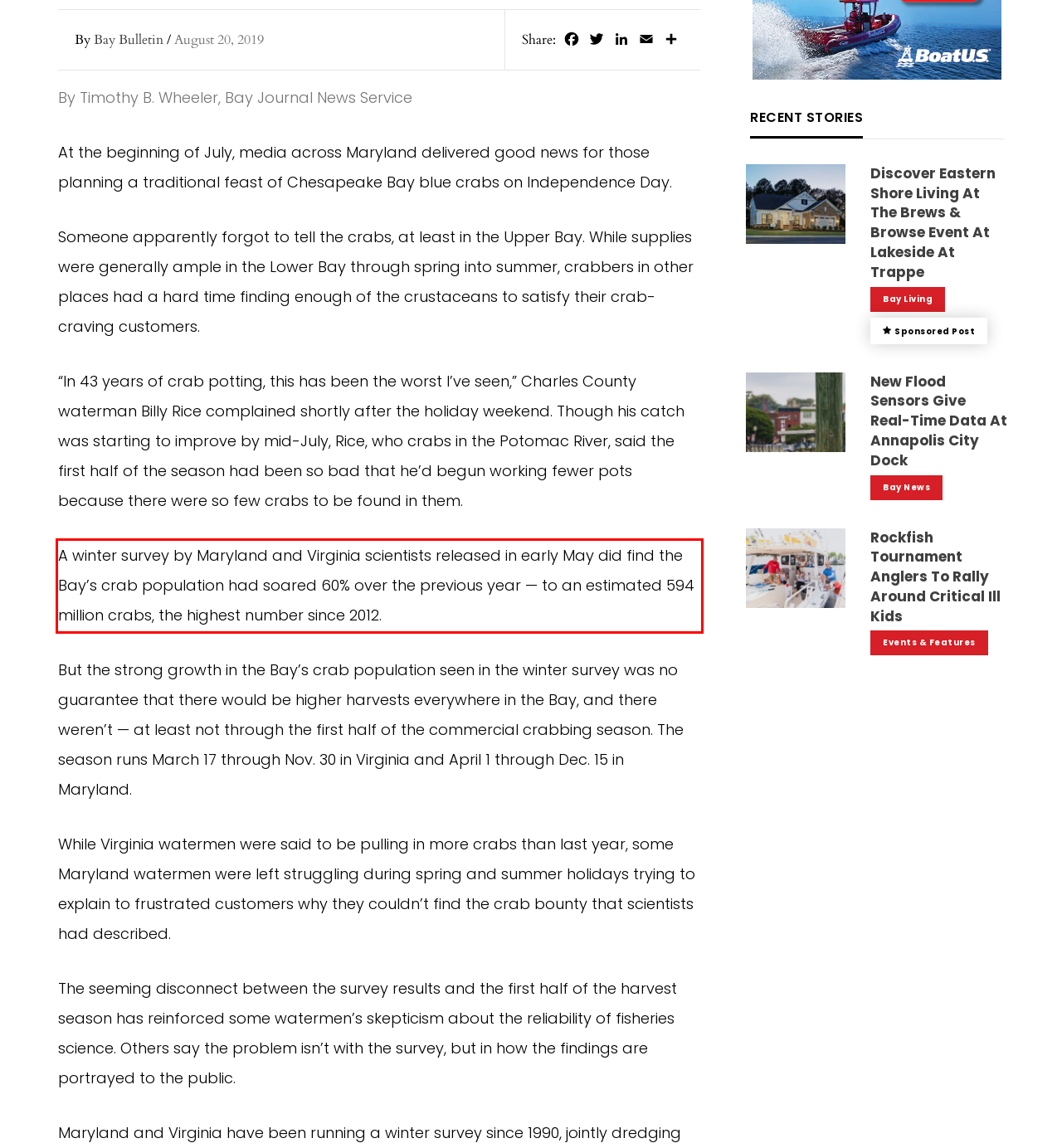Please examine the screenshot of the webpage and read the text present within the red rectangle bounding box.

A winter survey by Maryland and Virginia scientists released in early May did find the Bay’s crab population had soared 60% over the previous year — to an estimated 594 million crabs, the highest number since 2012.